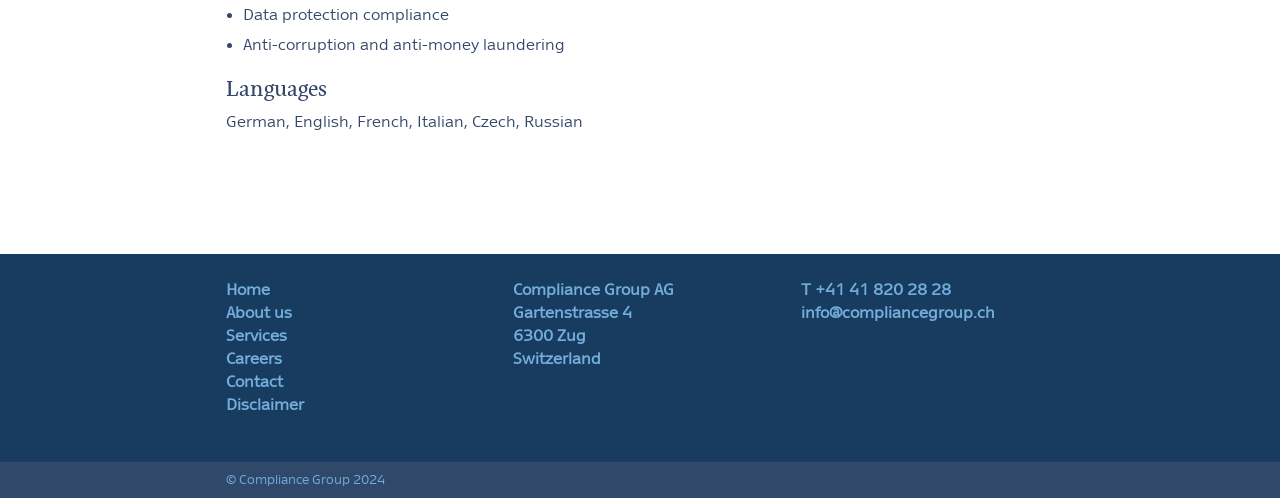Bounding box coordinates are to be given in the format (top-left x, top-left y, bottom-right x, bottom-right y). All values must be floating point numbers between 0 and 1. Provide the bounding box coordinate for the UI element described as: About us

[0.176, 0.61, 0.228, 0.646]